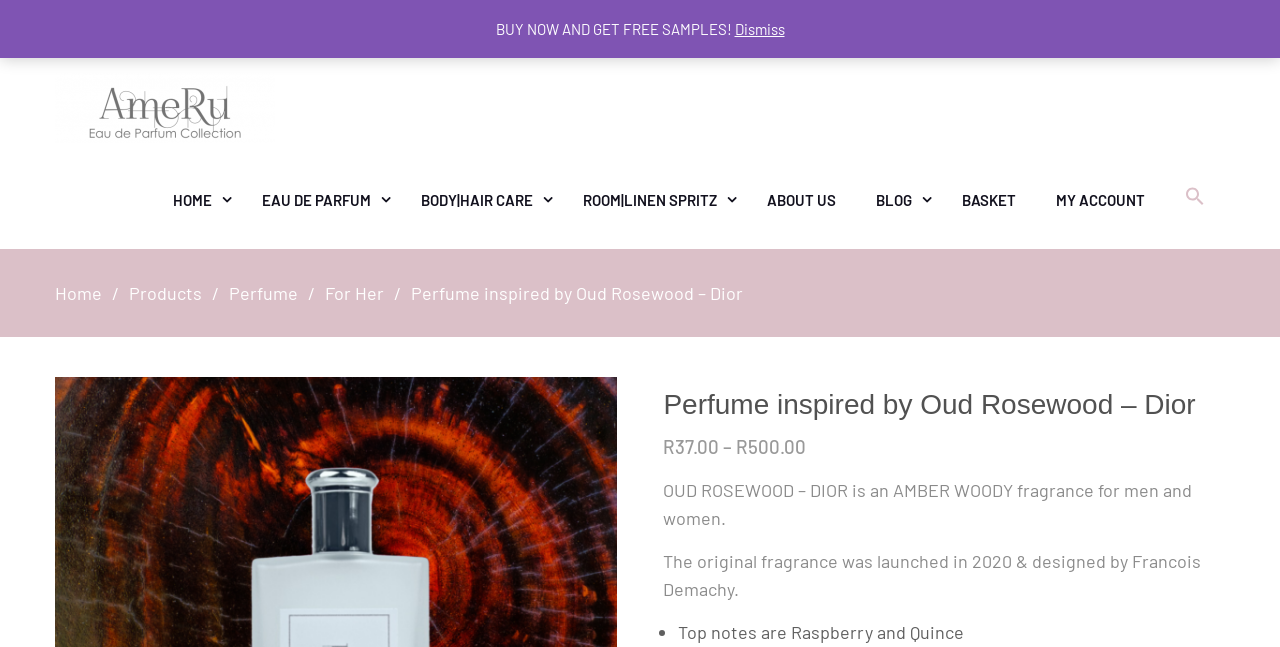Indicate the bounding box coordinates of the clickable region to achieve the following instruction: "View AmeRu Eau de Parfum Collection."

[0.043, 0.113, 0.215, 0.233]